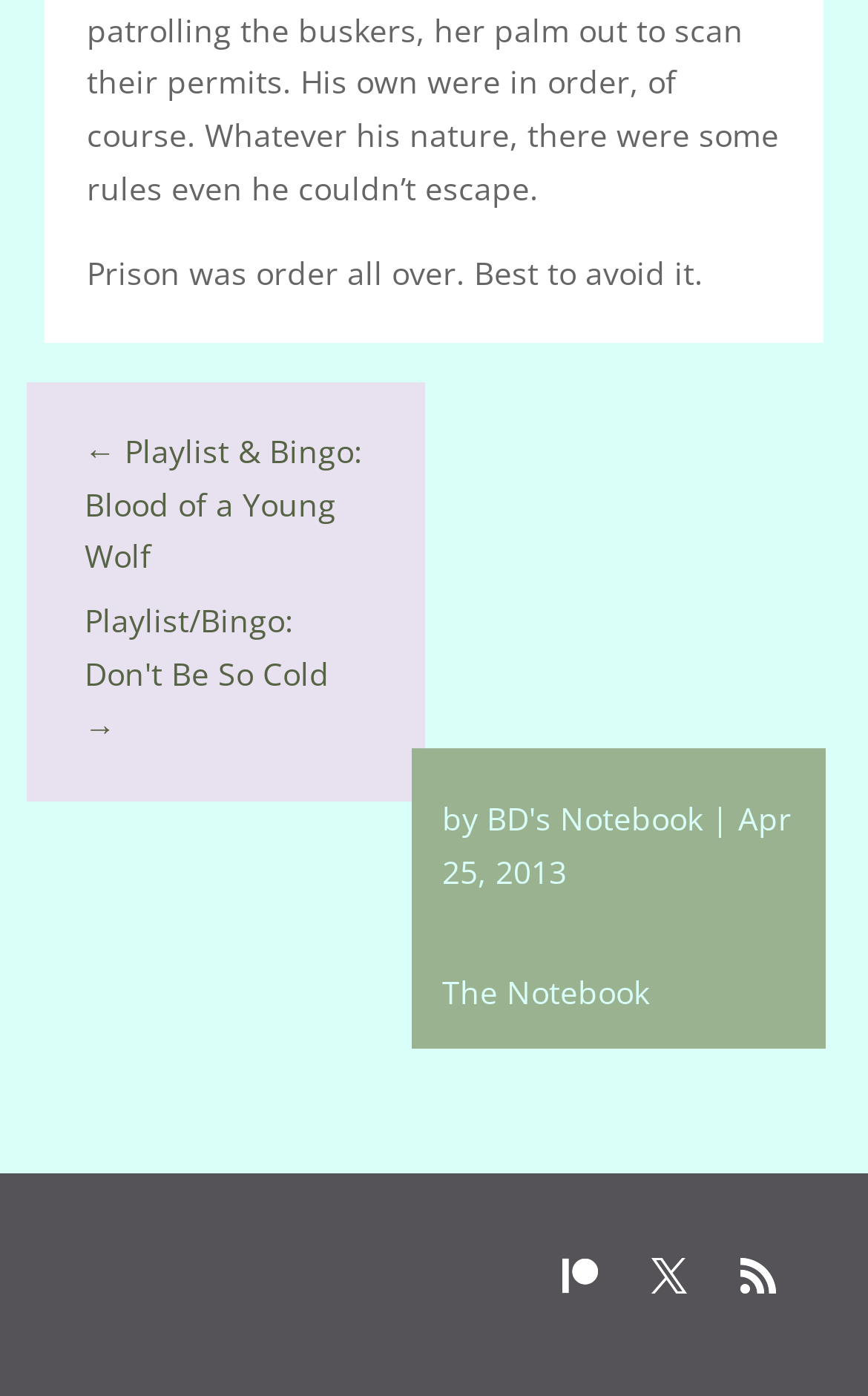What is the title of the next article?
Using the information presented in the image, please offer a detailed response to the question.

I found the title of the next article by looking at the link 'Playlist/Bingo: Don't Be So Cold →' which is located at the top of the page.